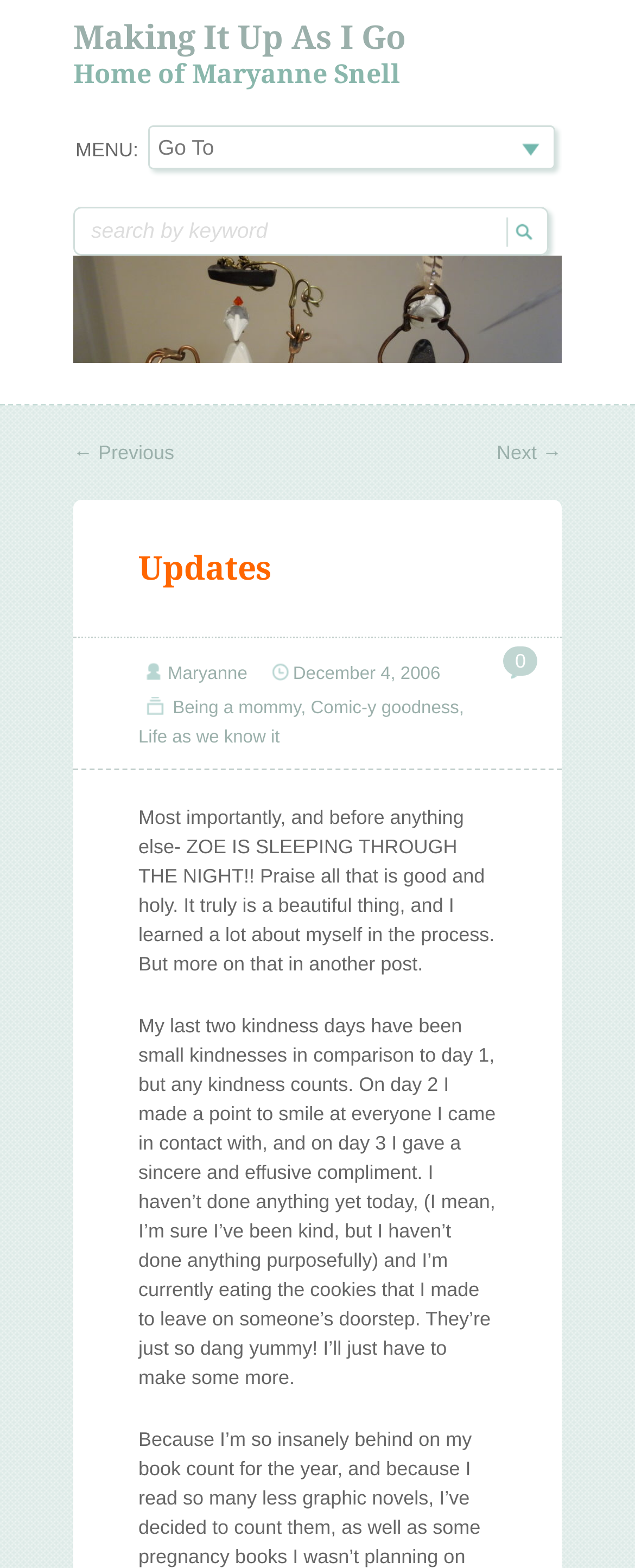Give the bounding box coordinates for the element described by: "Life as we know it".

[0.218, 0.463, 0.441, 0.475]